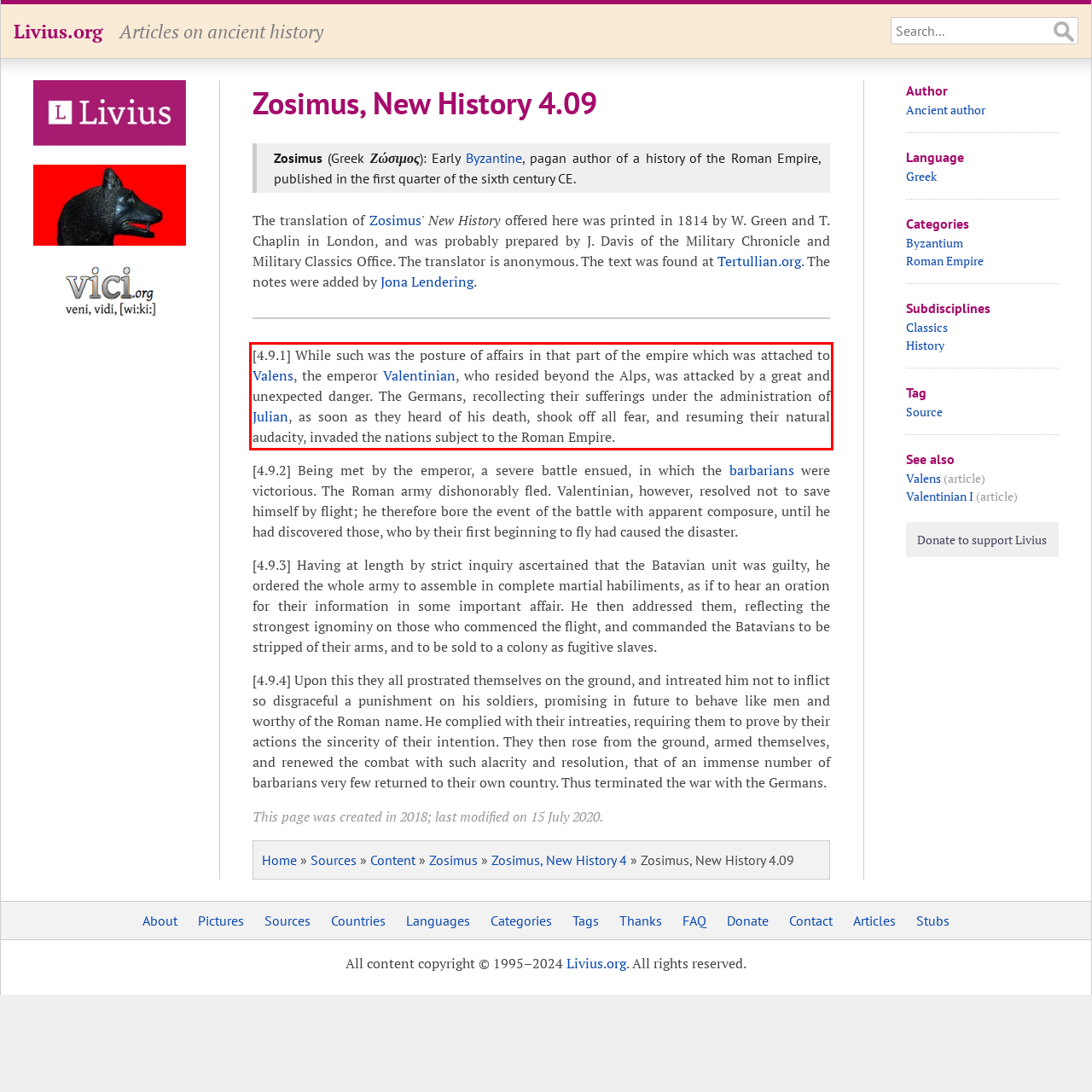You are given a screenshot with a red rectangle. Identify and extract the text within this red bounding box using OCR.

[4.9.1] While such was the posture of affairs in that part of the empire which was attached to Valens, the emperor Valentinian, who resided beyond the Alps, was attacked by a great and unexpected danger. The Germans, recollecting their sufferings under the administration of Julian, as soon as they heard of his death, shook off all fear, and resuming their natural audacity, invaded the nations subject to the Roman Empire.